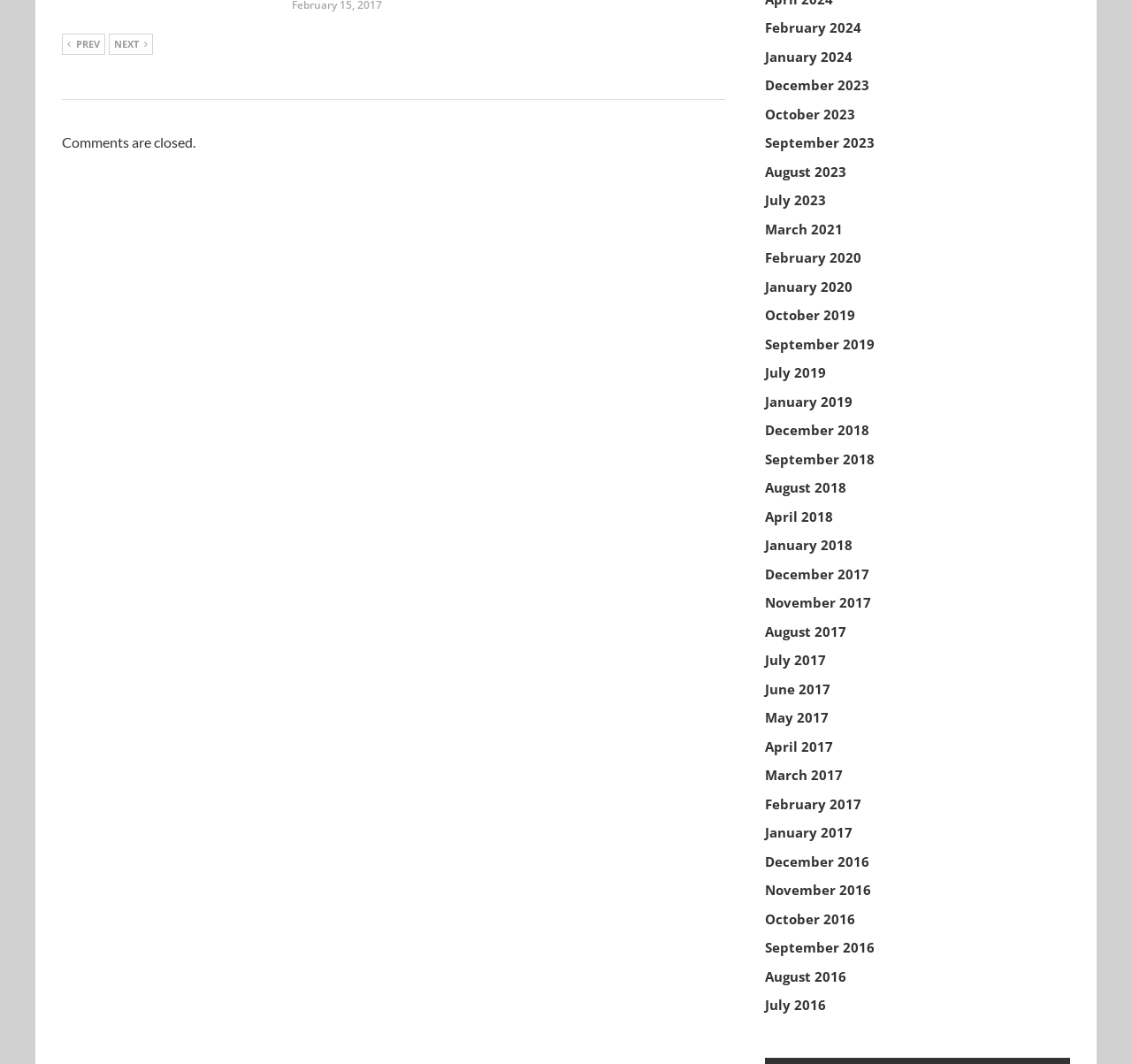How many navigation links are at the top of the webpage? From the image, respond with a single word or brief phrase.

2